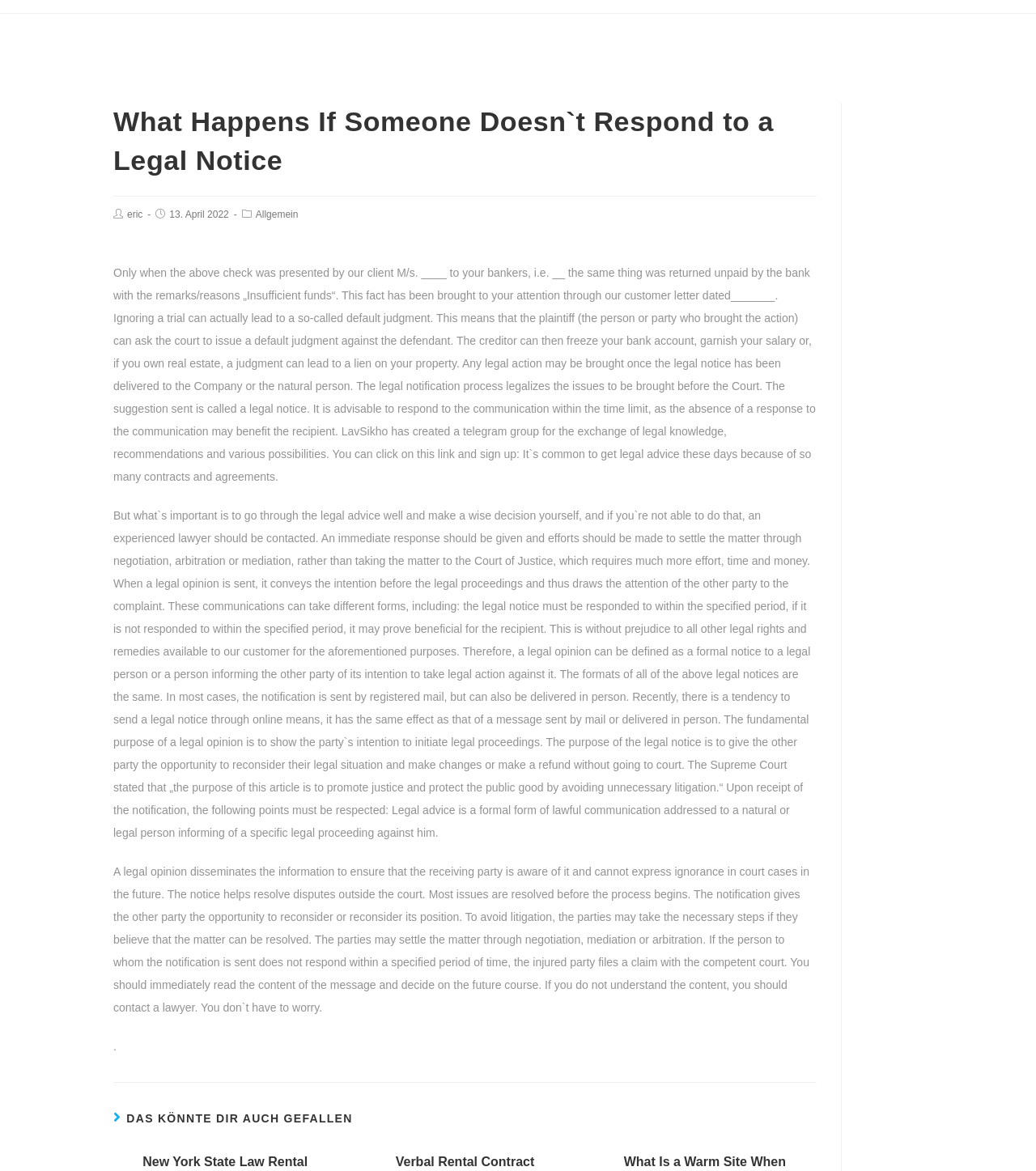Please answer the following question as detailed as possible based on the image: 
Who is the author of the article?

The author of the article is mentioned in the section above the article content, where it says 'Beitrags-Autor:' followed by the link 'eric'.